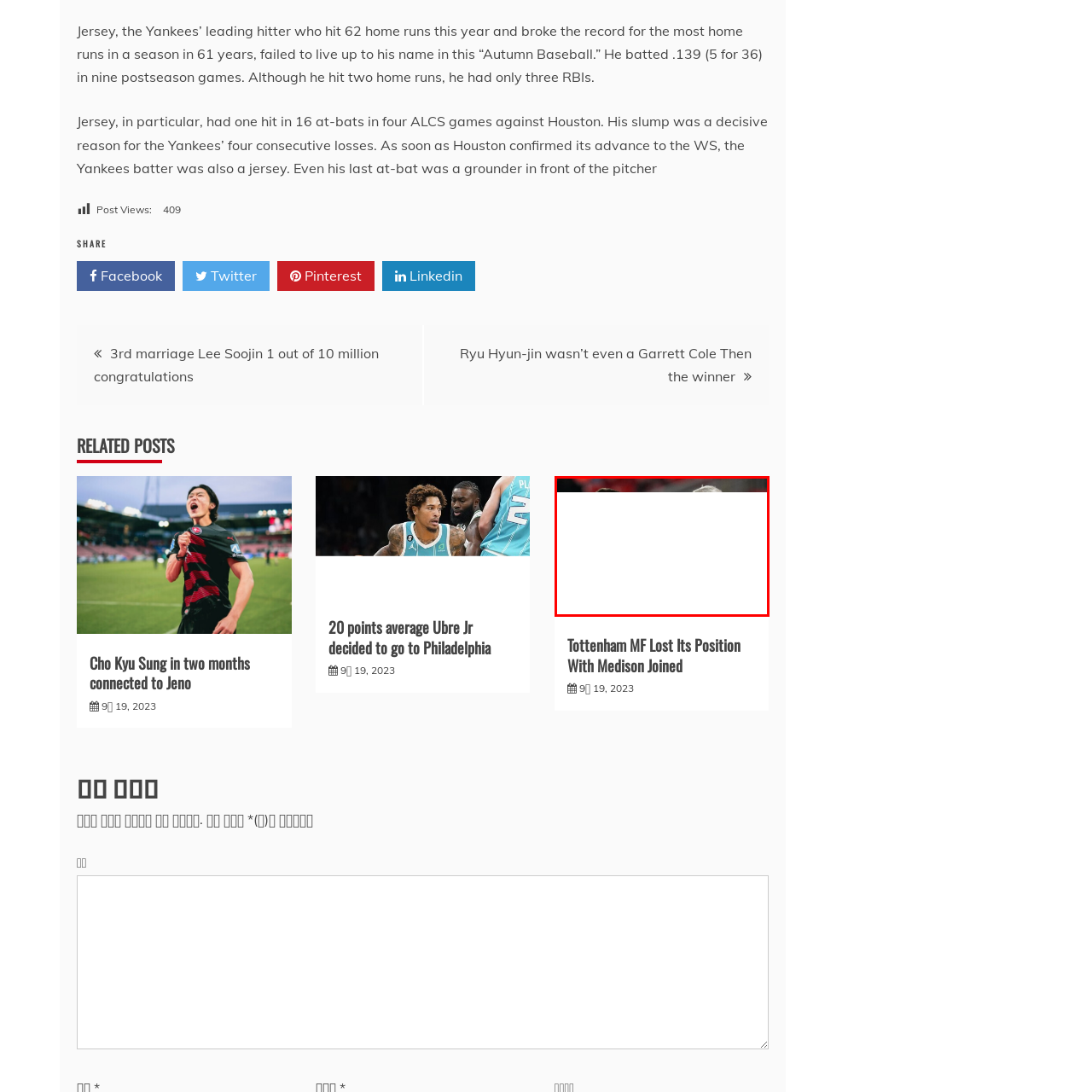Direct your attention to the image marked by the red boundary, What is the topic of discussion between the figures? Provide a single word or phrase in response.

Game performance